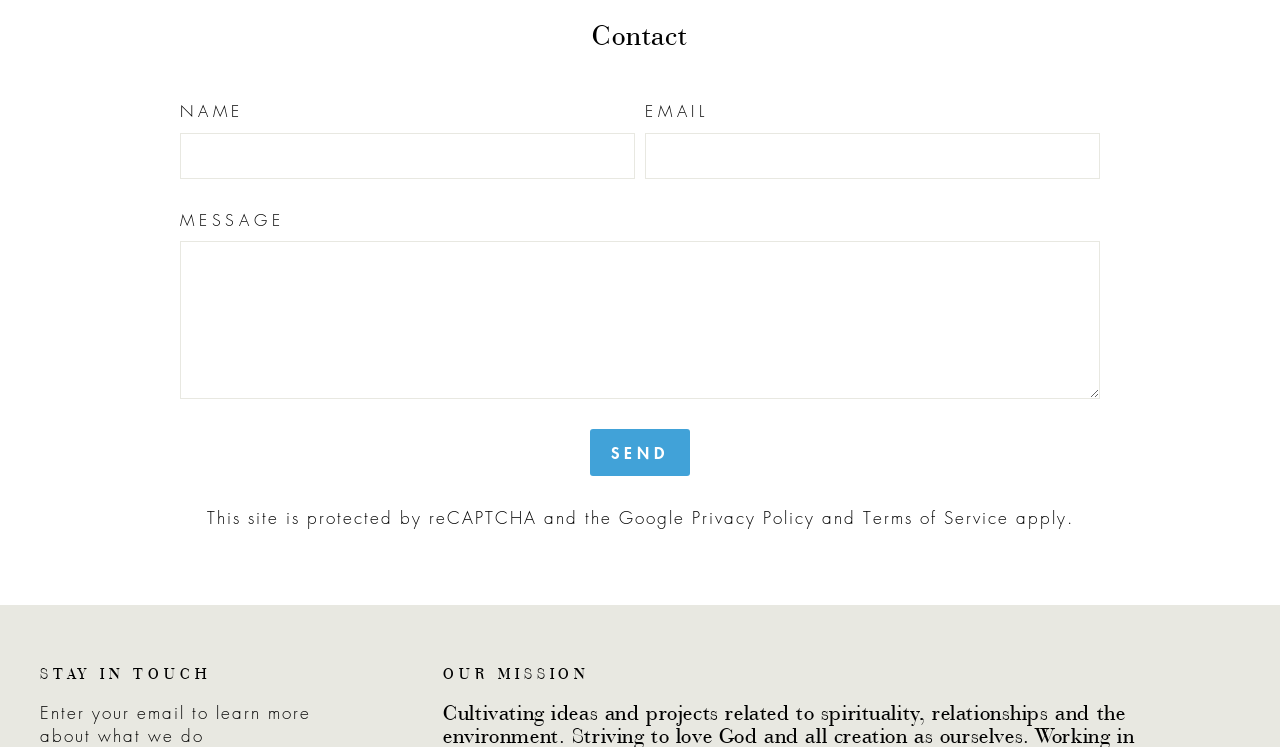What is the purpose of the form?
Examine the image and provide an in-depth answer to the question.

The webpage has a form with fields for NAME, EMAIL, and MESSAGE, and a SEND button, indicating that the purpose of the form is to contact someone or send a message.